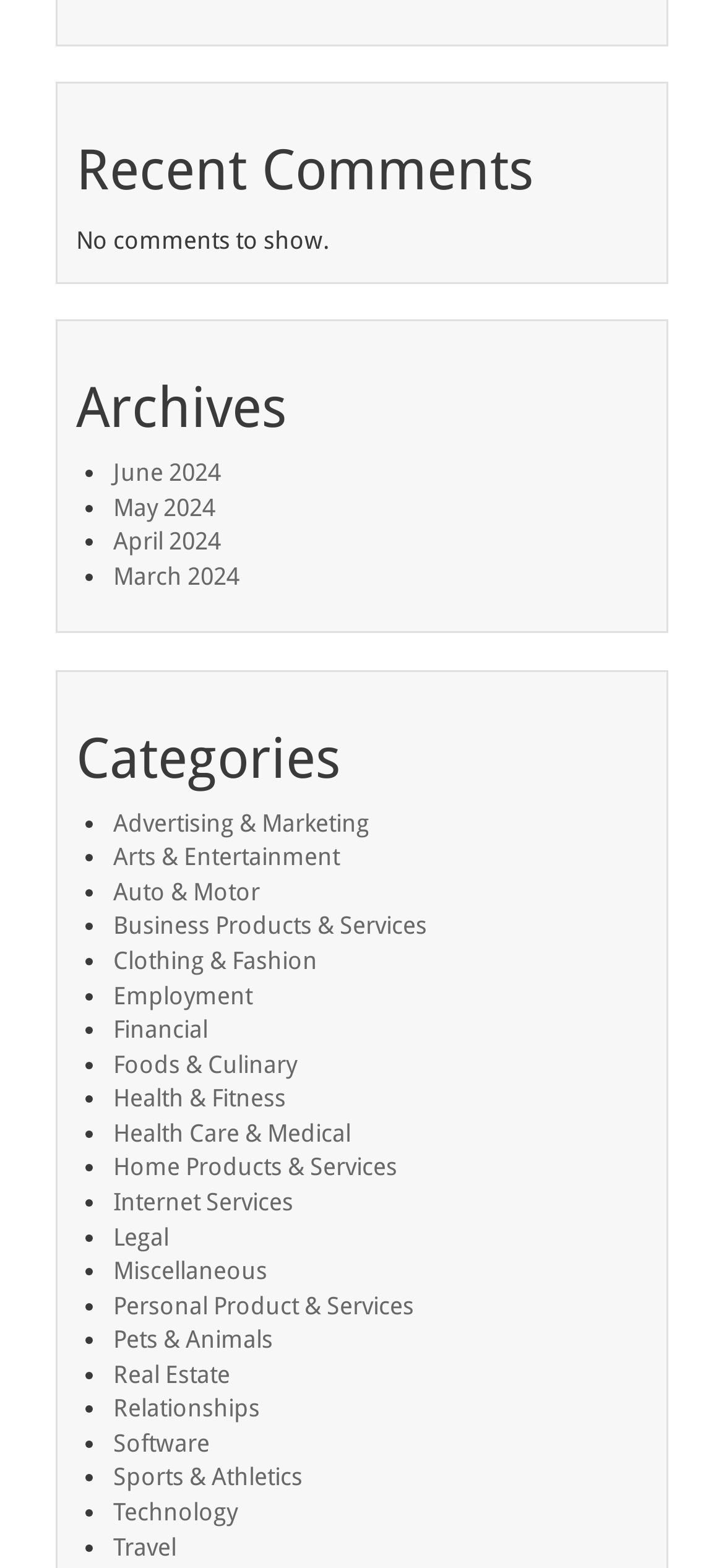Please determine the bounding box coordinates of the clickable area required to carry out the following instruction: "View recent comments". The coordinates must be four float numbers between 0 and 1, represented as [left, top, right, bottom].

[0.105, 0.089, 0.895, 0.128]